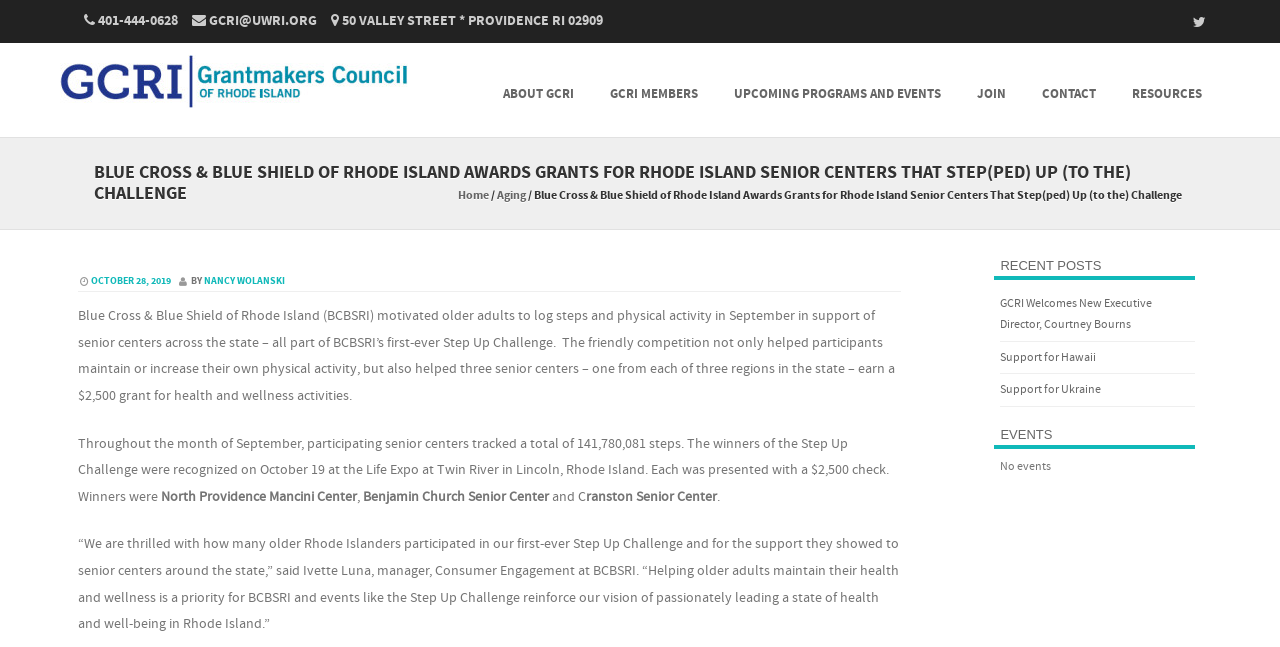What is the name of the event where the winners were recognized?
Ensure your answer is thorough and detailed.

I found the answer by reading the text on the webpage, which mentions that the winners of the Step Up Challenge were recognized on October 19 at the Life Expo at Twin River in Lincoln, Rhode Island.